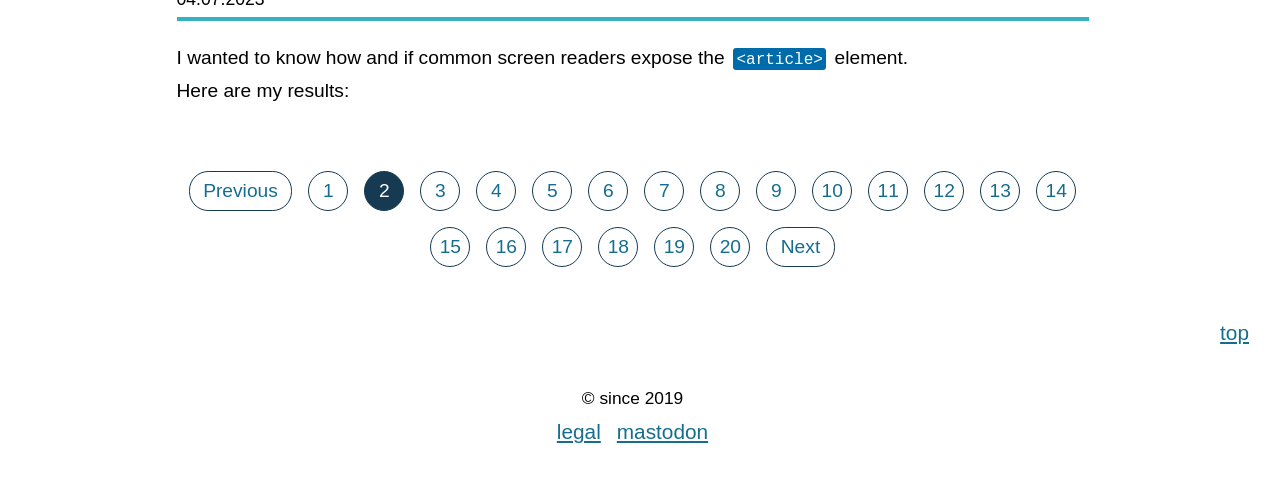Indicate the bounding box coordinates of the element that must be clicked to execute the instruction: "go to next page". The coordinates should be given as four float numbers between 0 and 1, i.e., [left, top, right, bottom].

[0.599, 0.471, 0.652, 0.554]